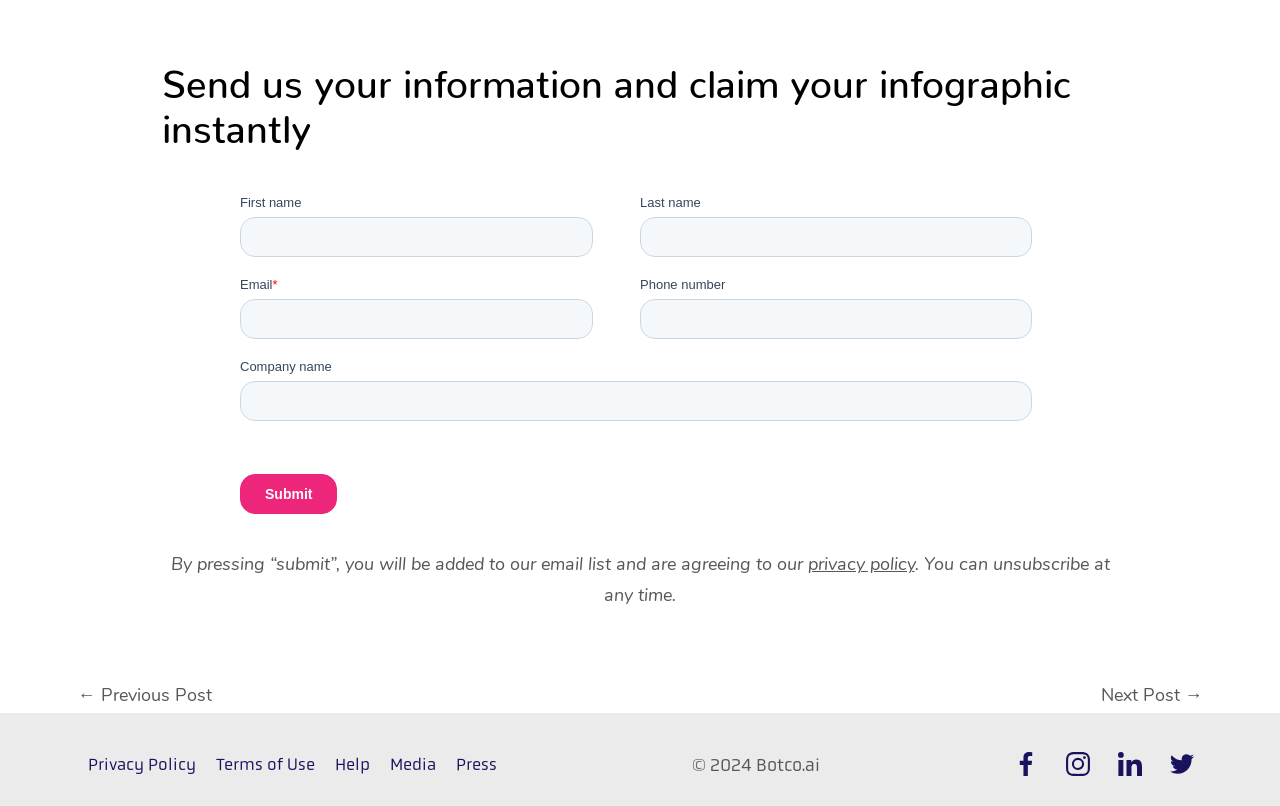Specify the bounding box coordinates of the region I need to click to perform the following instruction: "go to next post". The coordinates must be four float numbers in the range of 0 to 1, i.e., [left, top, right, bottom].

[0.86, 0.853, 0.939, 0.877]